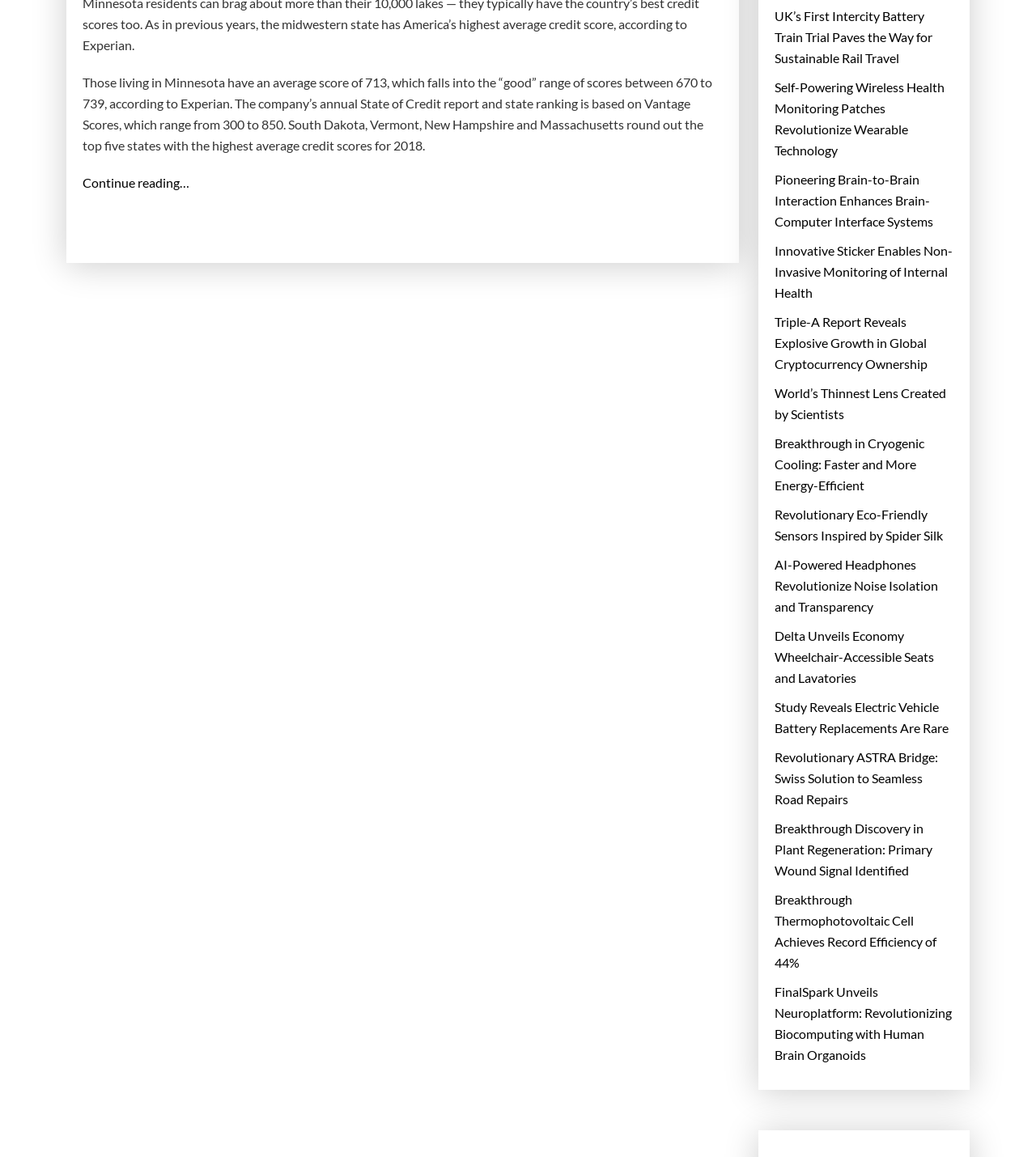Identify the bounding box coordinates for the element you need to click to achieve the following task: "Discover the breakthrough in cryogenic cooling". Provide the bounding box coordinates as four float numbers between 0 and 1, in the form [left, top, right, bottom].

[0.748, 0.374, 0.92, 0.428]